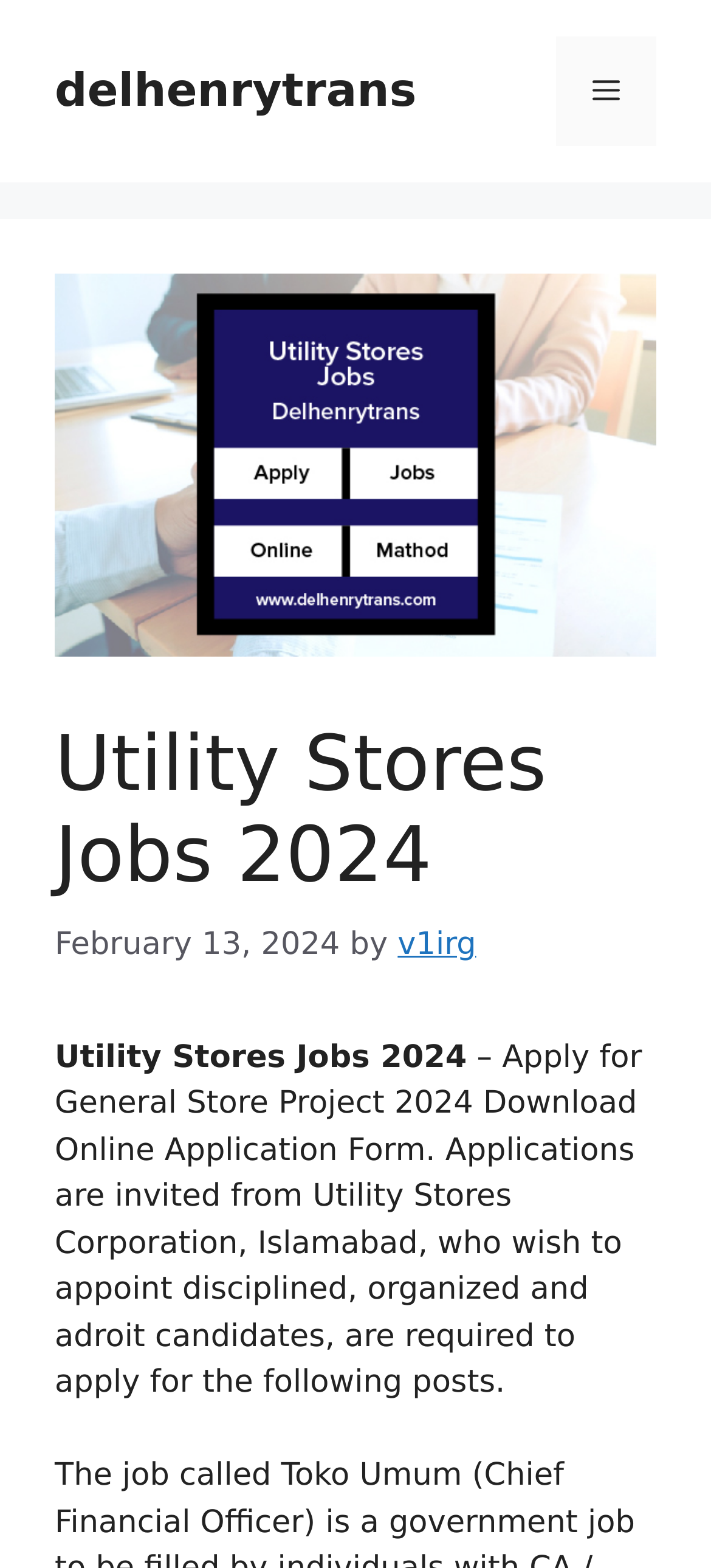Respond to the question below with a single word or phrase: What is the project name for which applications are invited?

General Store Project 2024